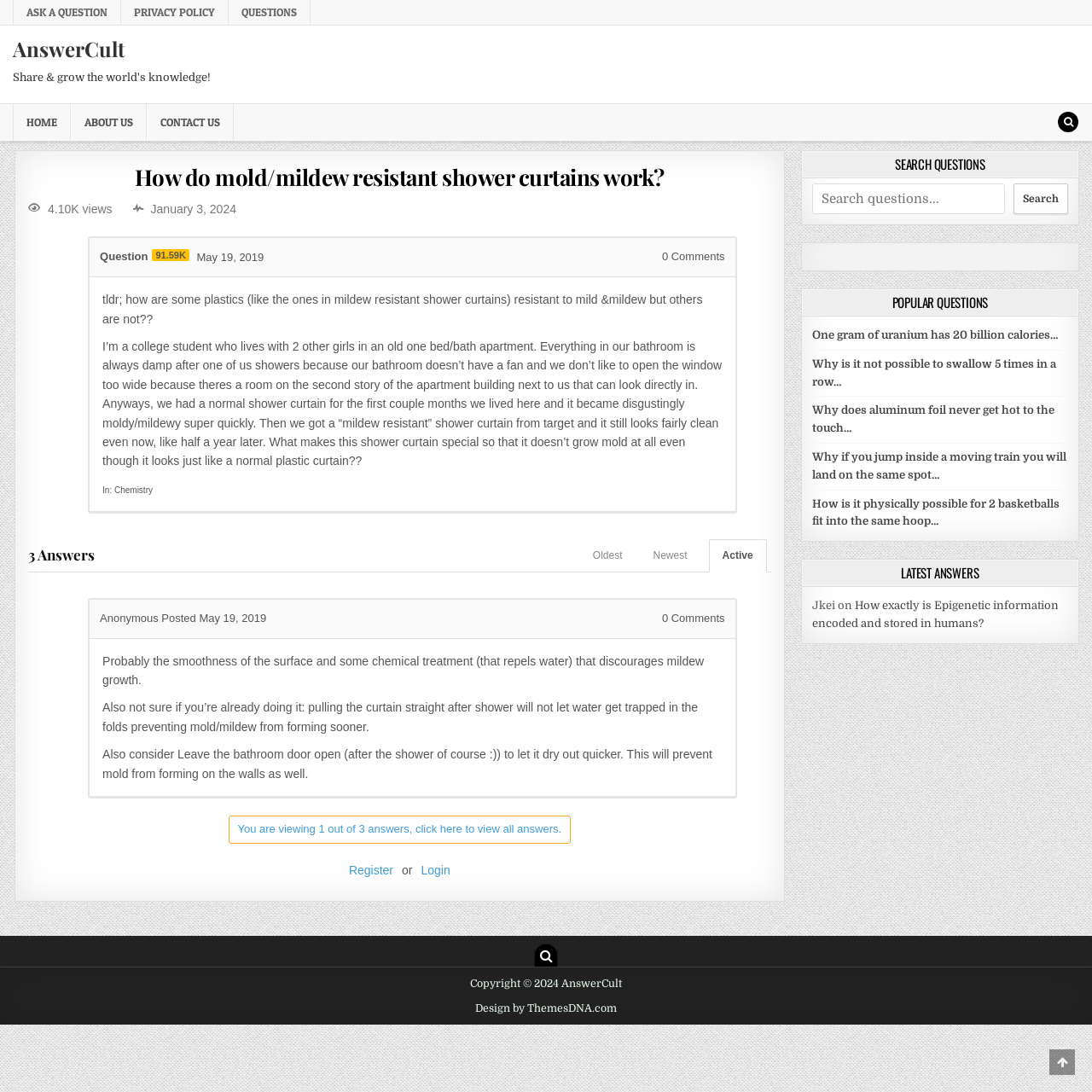How many answers are there to this question?
Based on the visual, give a brief answer using one word or a short phrase.

3